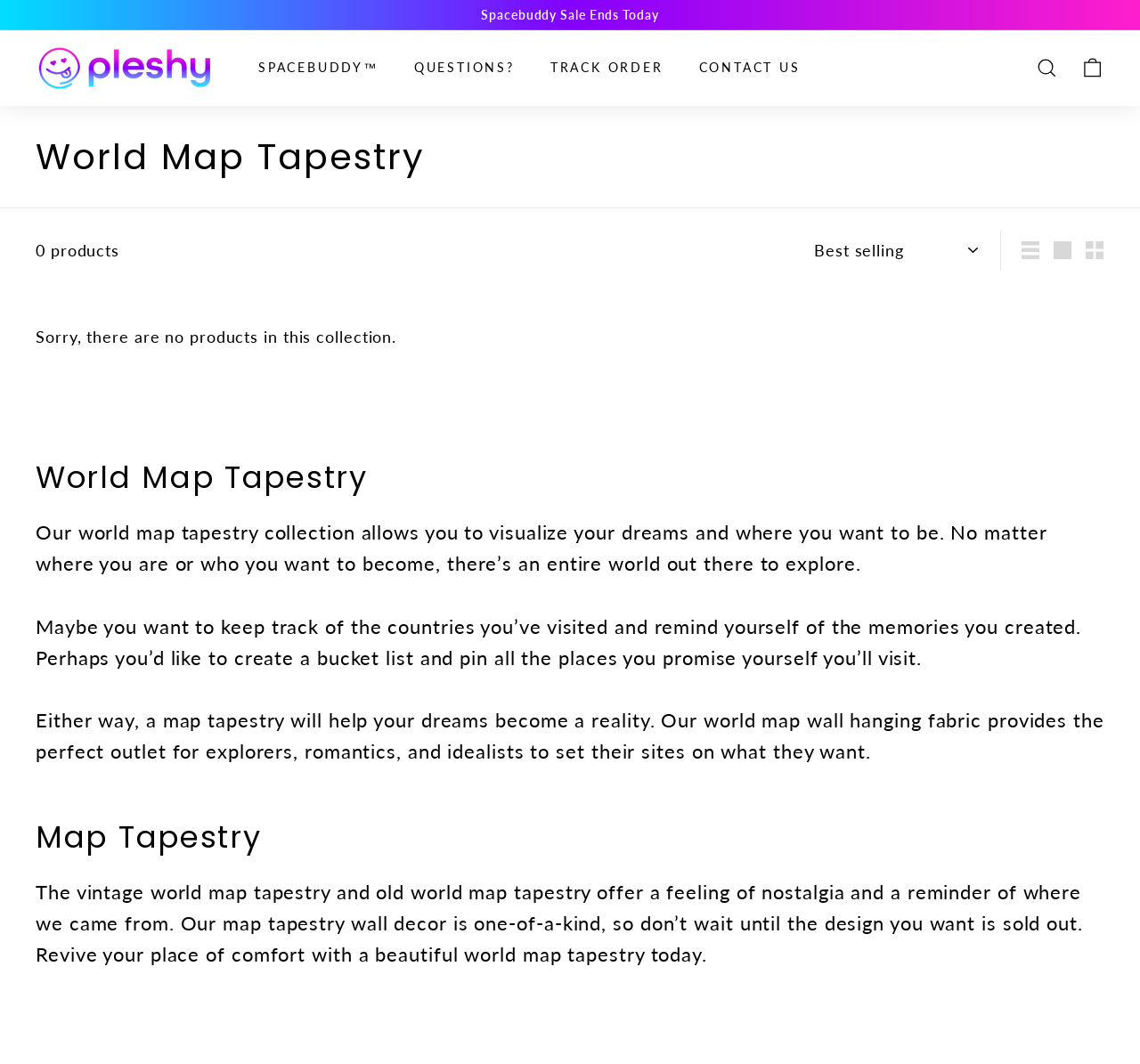Please determine and provide the text content of the webpage's heading.

World Map Tapestry